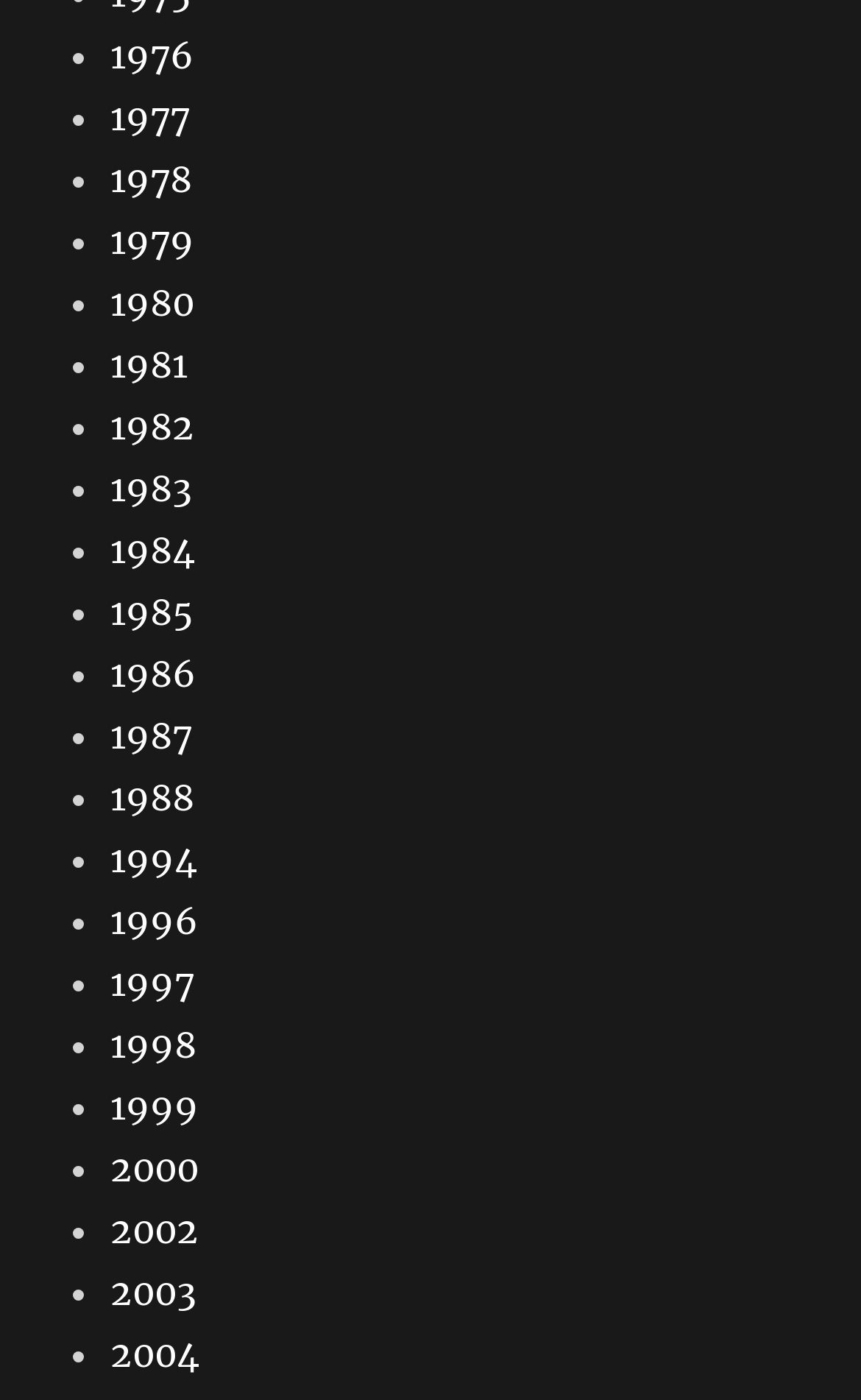Find the coordinates for the bounding box of the element with this description: "1978".

[0.128, 0.112, 0.223, 0.143]